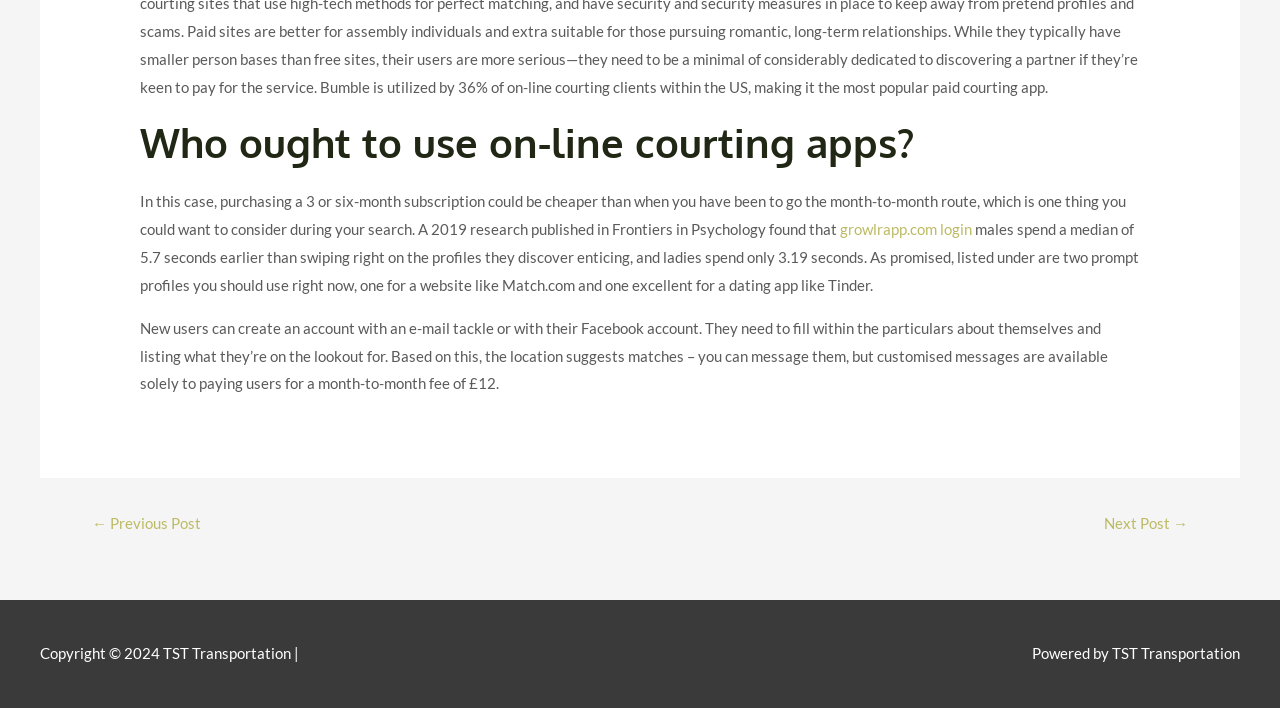Please respond to the question with a concise word or phrase:
What is the name of the website mentioned in the text?

Growlrapp.com